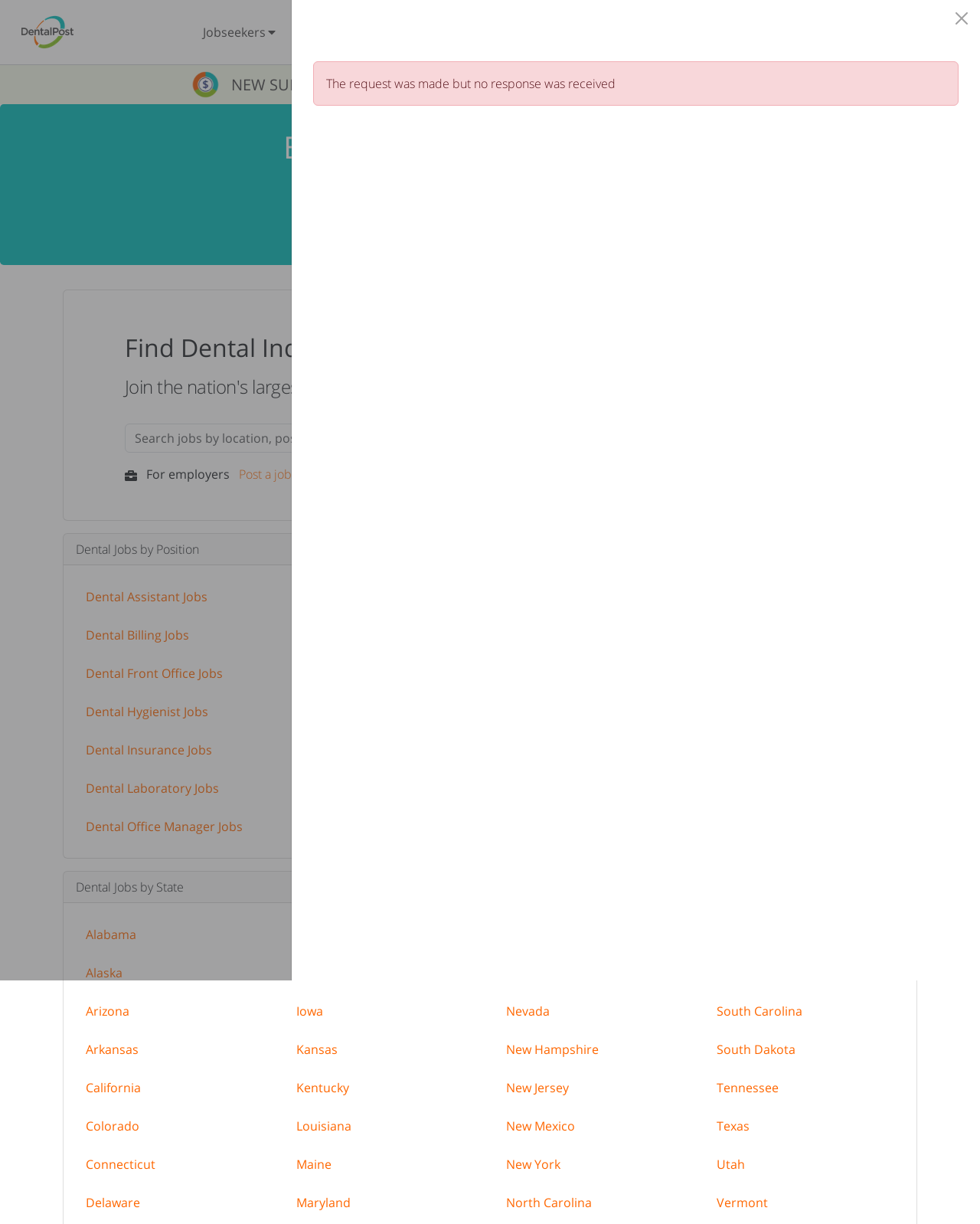Please identify the bounding box coordinates of the clickable element to fulfill the following instruction: "Sign in to your account". The coordinates should be four float numbers between 0 and 1, i.e., [left, top, right, bottom].

[0.802, 0.011, 0.861, 0.042]